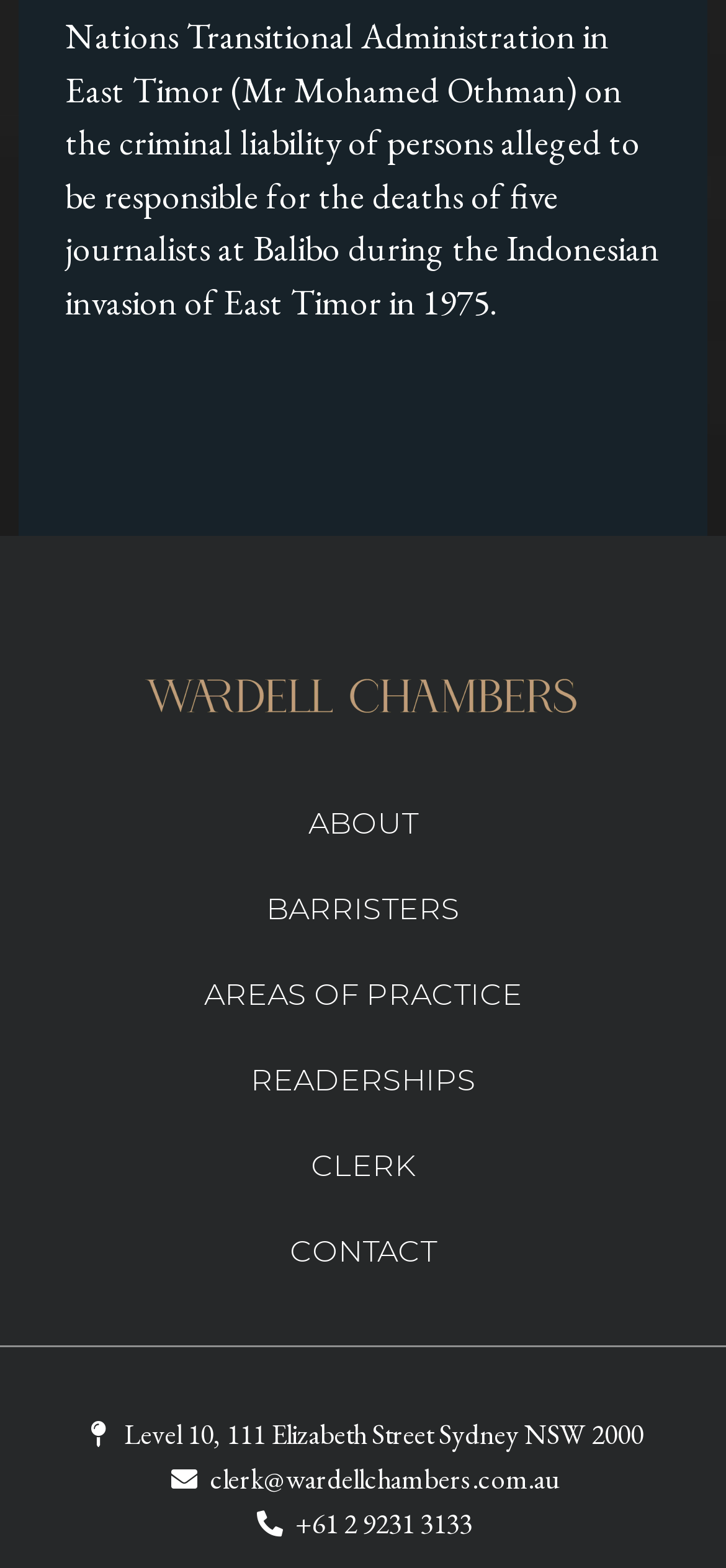What is the email address of the clerk?
Answer the question with as much detail as possible.

I found the email address by looking at the link element with the bounding box coordinates [0.231, 0.93, 0.769, 0.958], which contains the text 'clerk@wardellchambers.com.au'.